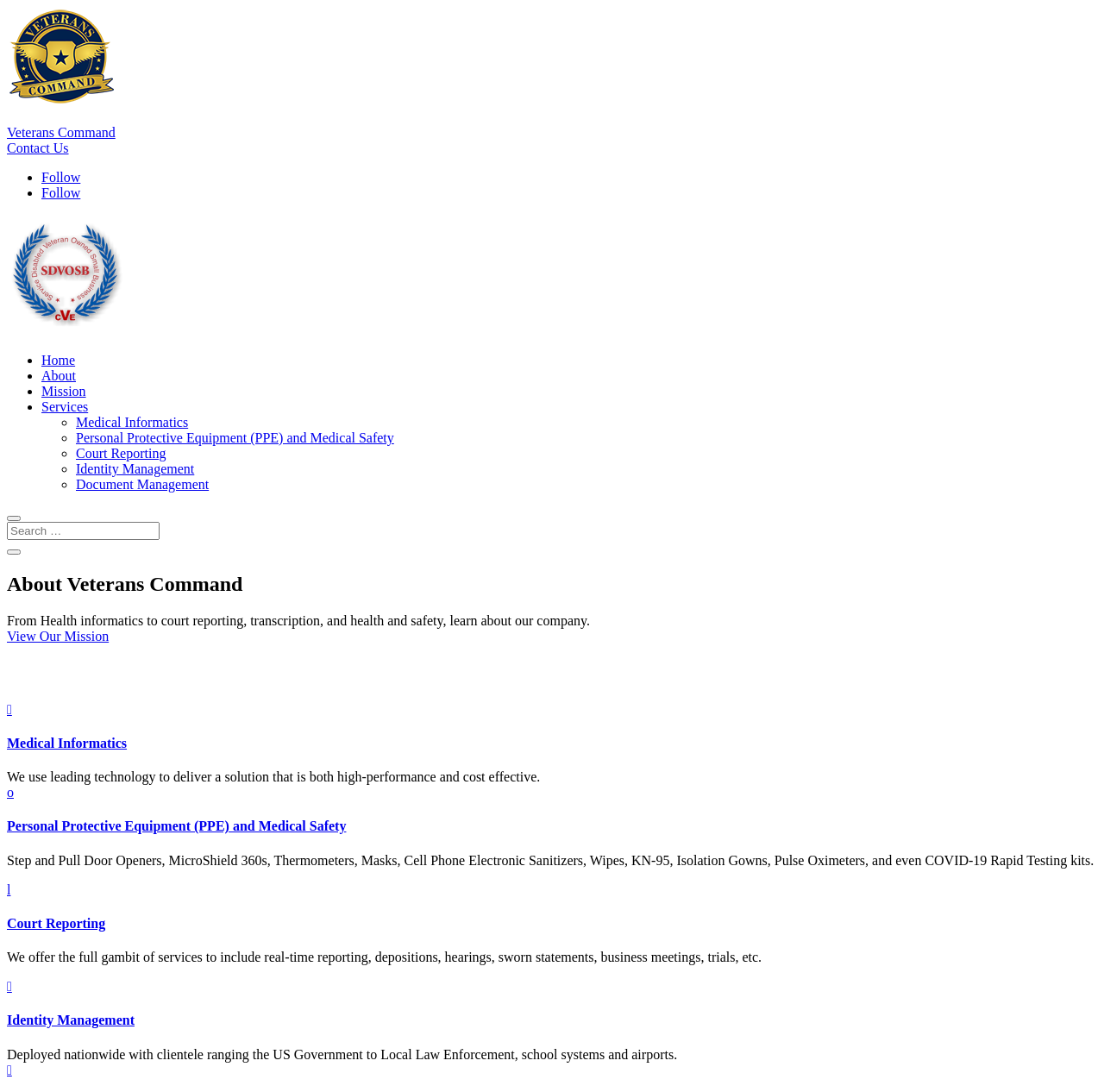What is the purpose of the 'Search for:' box?
Please give a detailed and elaborate answer to the question.

The 'Search for:' box is a search function that allows users to search for specific content within the website, likely to find information about the company's services or products.